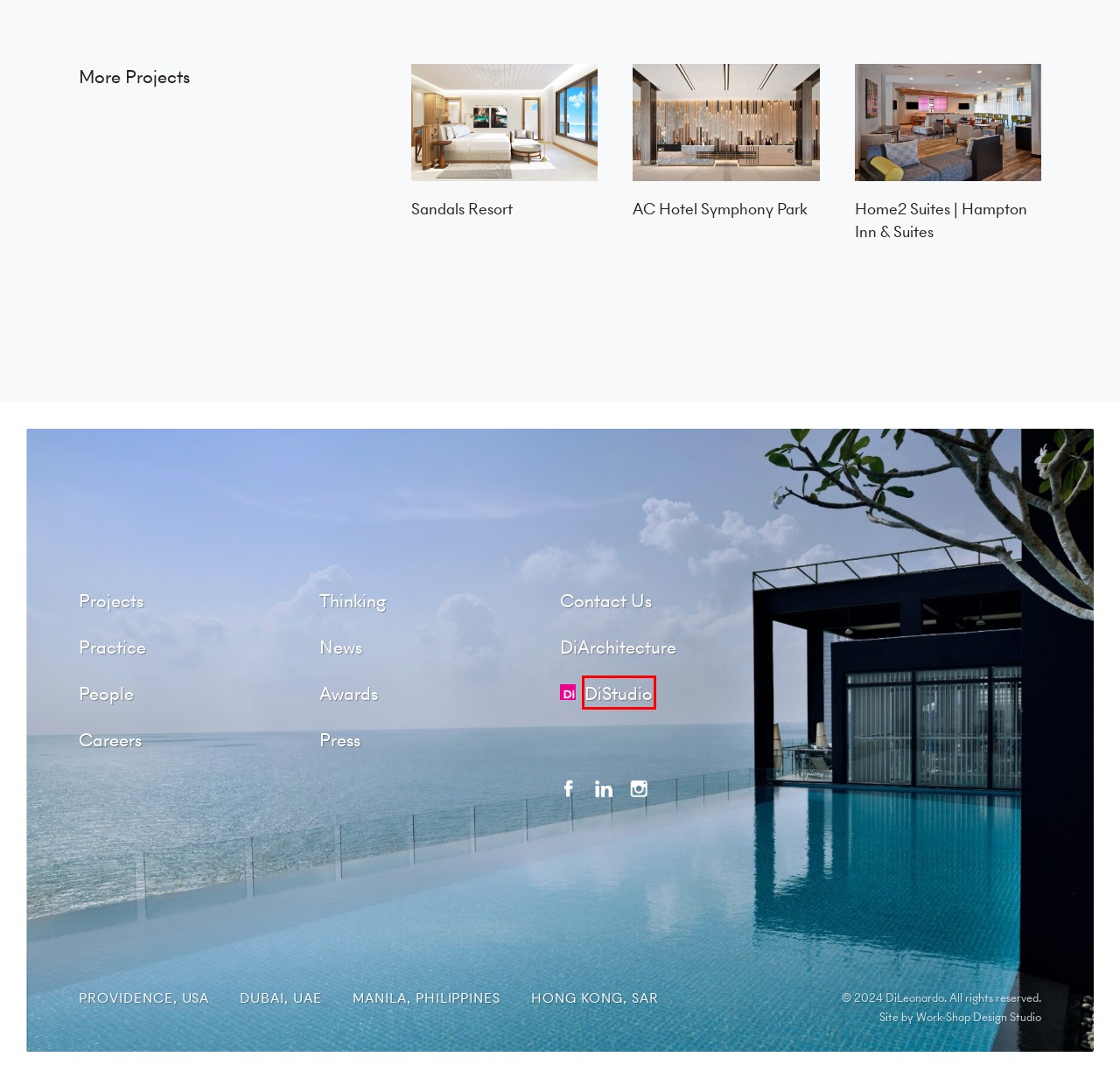You are provided with a screenshot of a webpage that includes a red rectangle bounding box. Please choose the most appropriate webpage description that matches the new webpage after clicking the element within the red bounding box. Here are the candidates:
A. Press | DiLeonardo
B. AC Hotel Symphony Park | DiLeonardo
C. Workshop
D. Sandals Resort | DiLeonardo
E. Di Studio DiStudio- Interior Design
F. Home2 Suites | Hampton Inn & Suites | DiLeonardo
G. Home - DiArchitecture
H. People | DiLeonardo

E